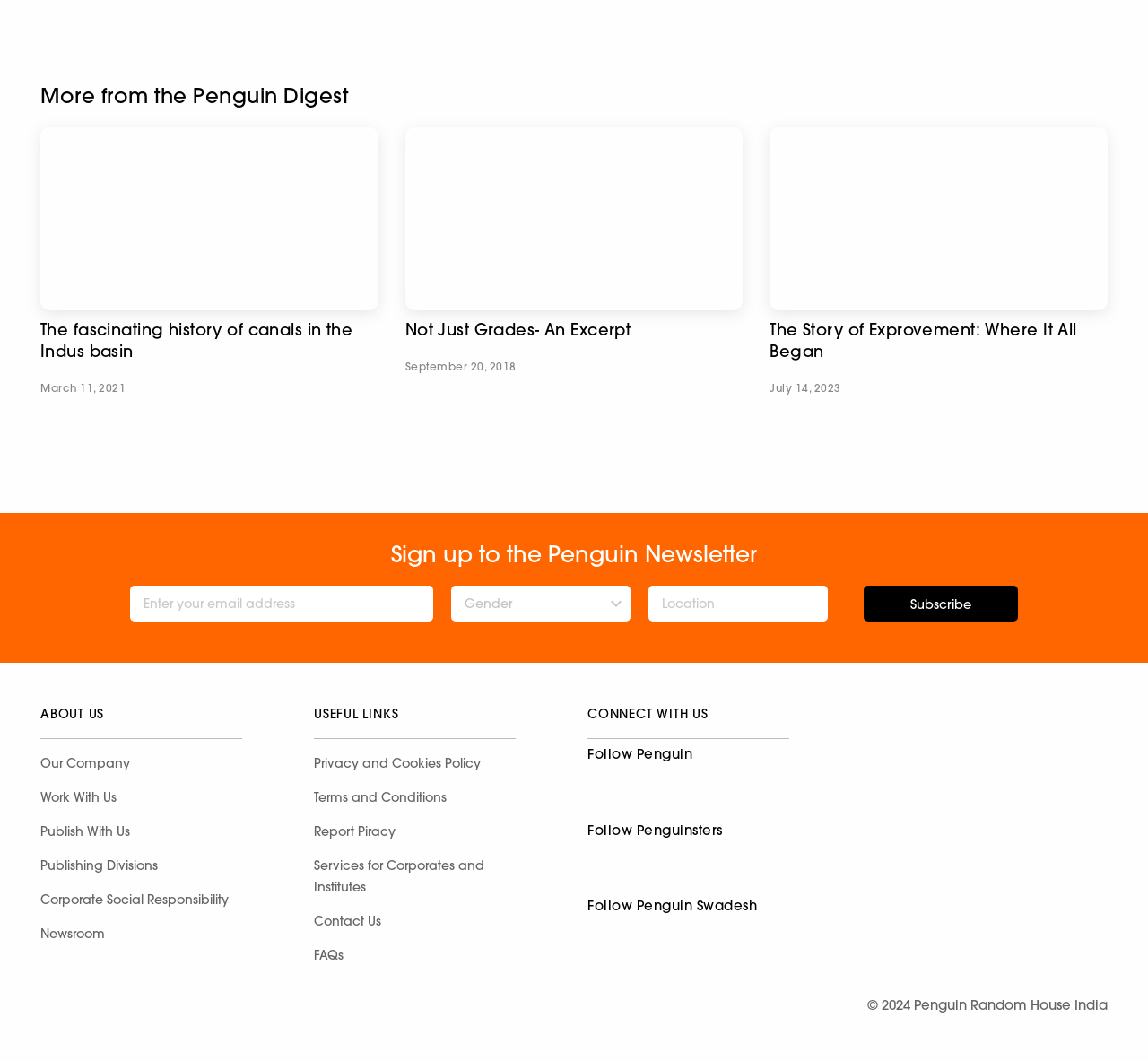Please give the bounding box coordinates of the area that should be clicked to fulfill the following instruction: "Learn more about the company". The coordinates should be in the format of four float numbers from 0 to 1, i.e., [left, top, right, bottom].

[0.035, 0.703, 0.211, 0.736]